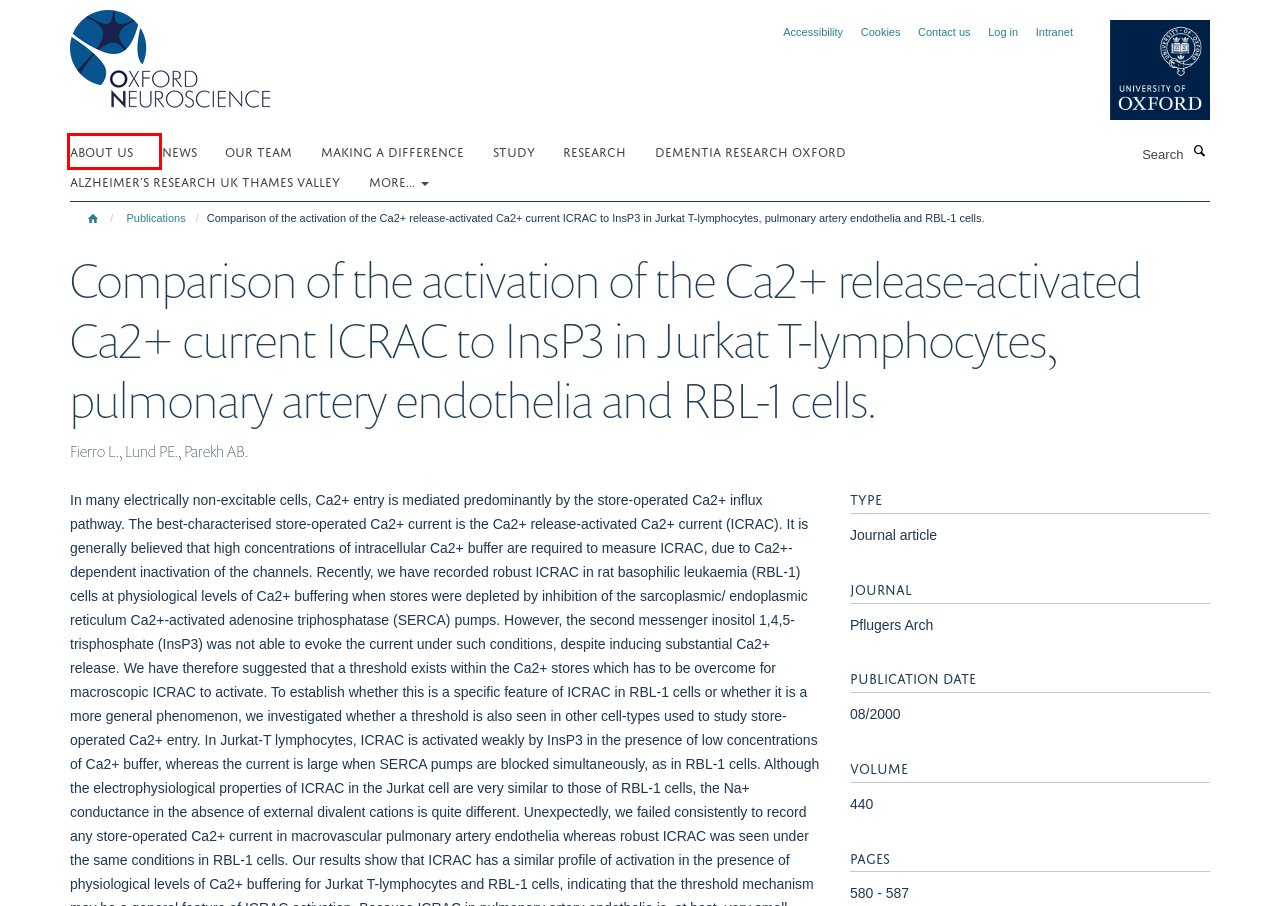You have a screenshot of a webpage with a red rectangle bounding box around a UI element. Choose the best description that matches the new page after clicking the element within the bounding box. The candidate descriptions are:
A. study — Oxford Neuroscience
B. Alzheimer’s Research UK Thames Valley — Oxford Neuroscience
C. Accessibility — Oxford Neuroscience
D. Neuroscience — Oxford Neuroscience
E. Contact Us — Oxford Neuroscience
F. Dementia Research Oxford — Oxford Neuroscience
G. Cookies — Oxford Neuroscience
H. About Us — Oxford Neuroscience

H